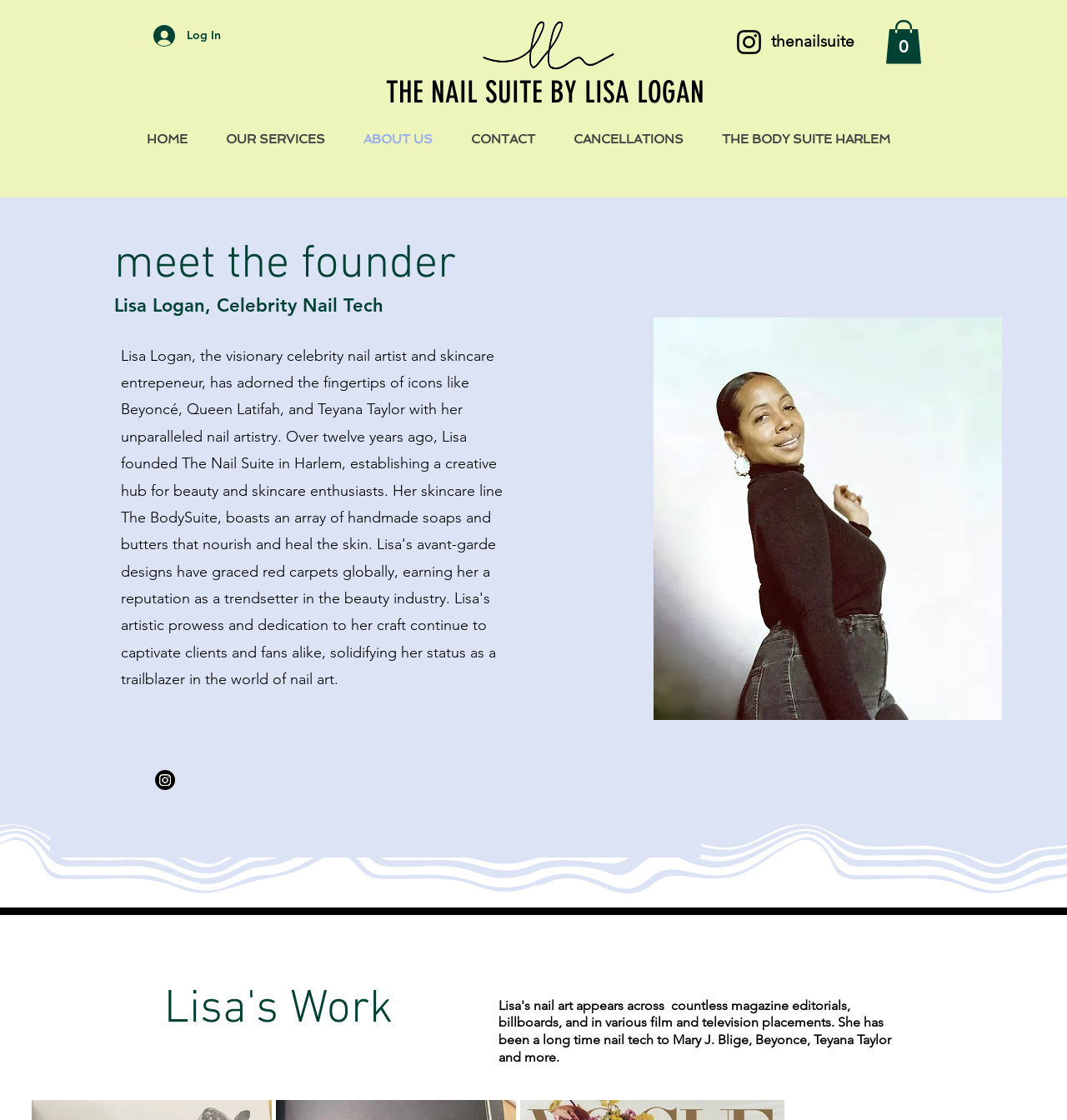Please find the bounding box coordinates of the element that needs to be clicked to perform the following instruction: "Click the Log In button". The bounding box coordinates should be four float numbers between 0 and 1, represented as [left, top, right, bottom].

[0.133, 0.018, 0.218, 0.046]